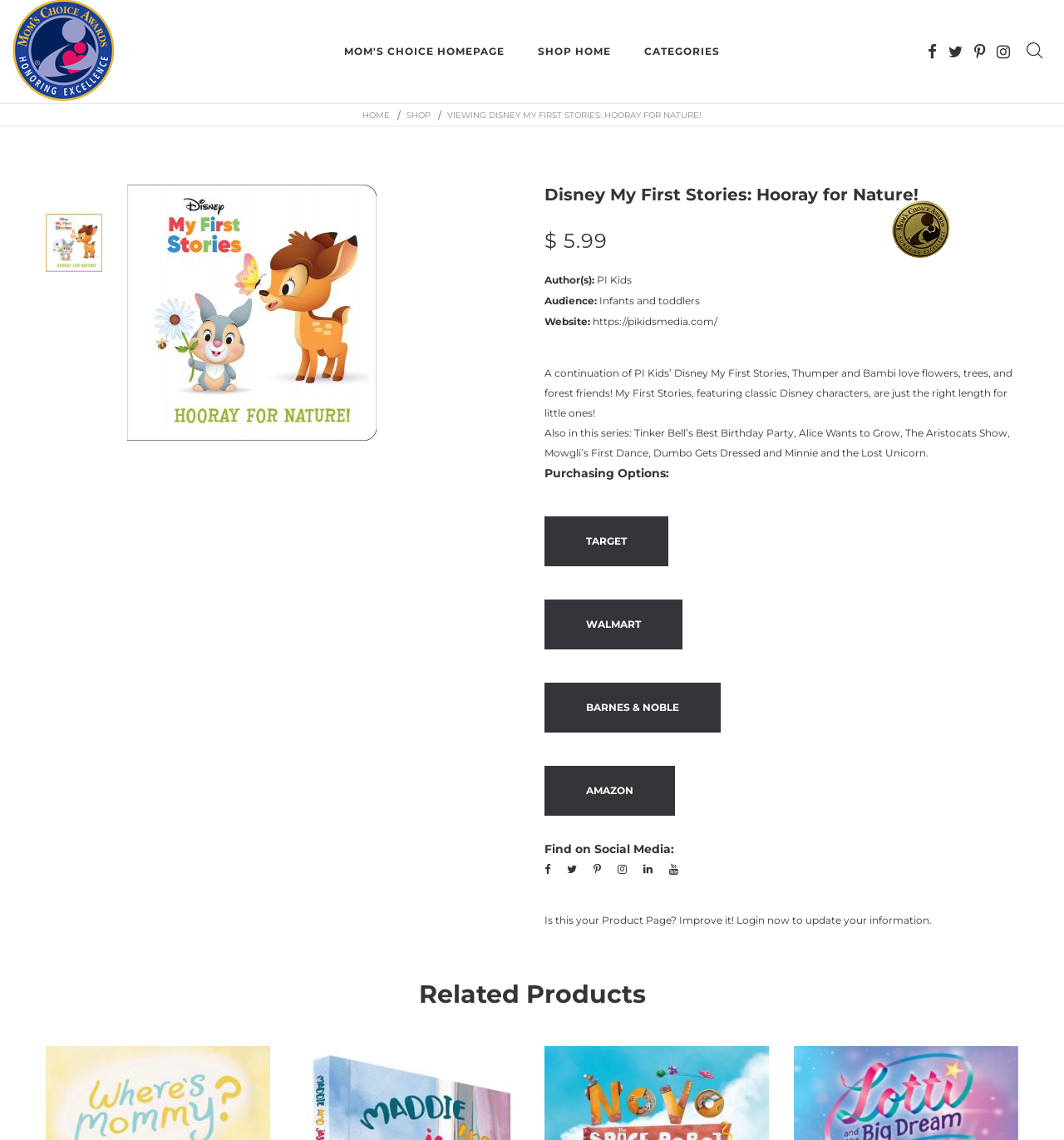What is the age range of the target audience for this book?
Refer to the image and answer the question using a single word or phrase.

Infants and toddlers